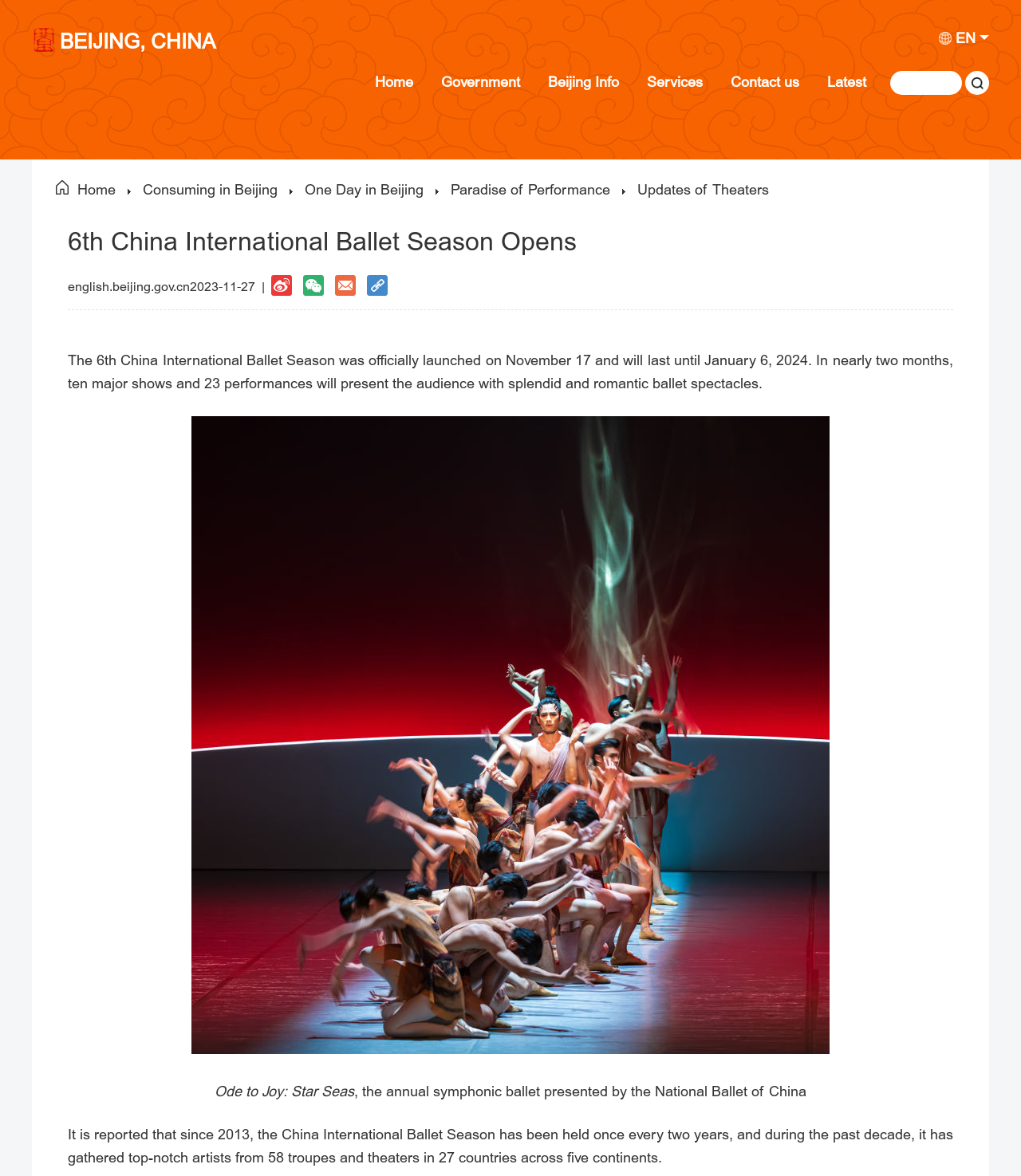Determine the bounding box coordinates of the region to click in order to accomplish the following instruction: "Enter text in the search box". Provide the coordinates as four float numbers between 0 and 1, specifically [left, top, right, bottom].

[0.872, 0.06, 0.942, 0.081]